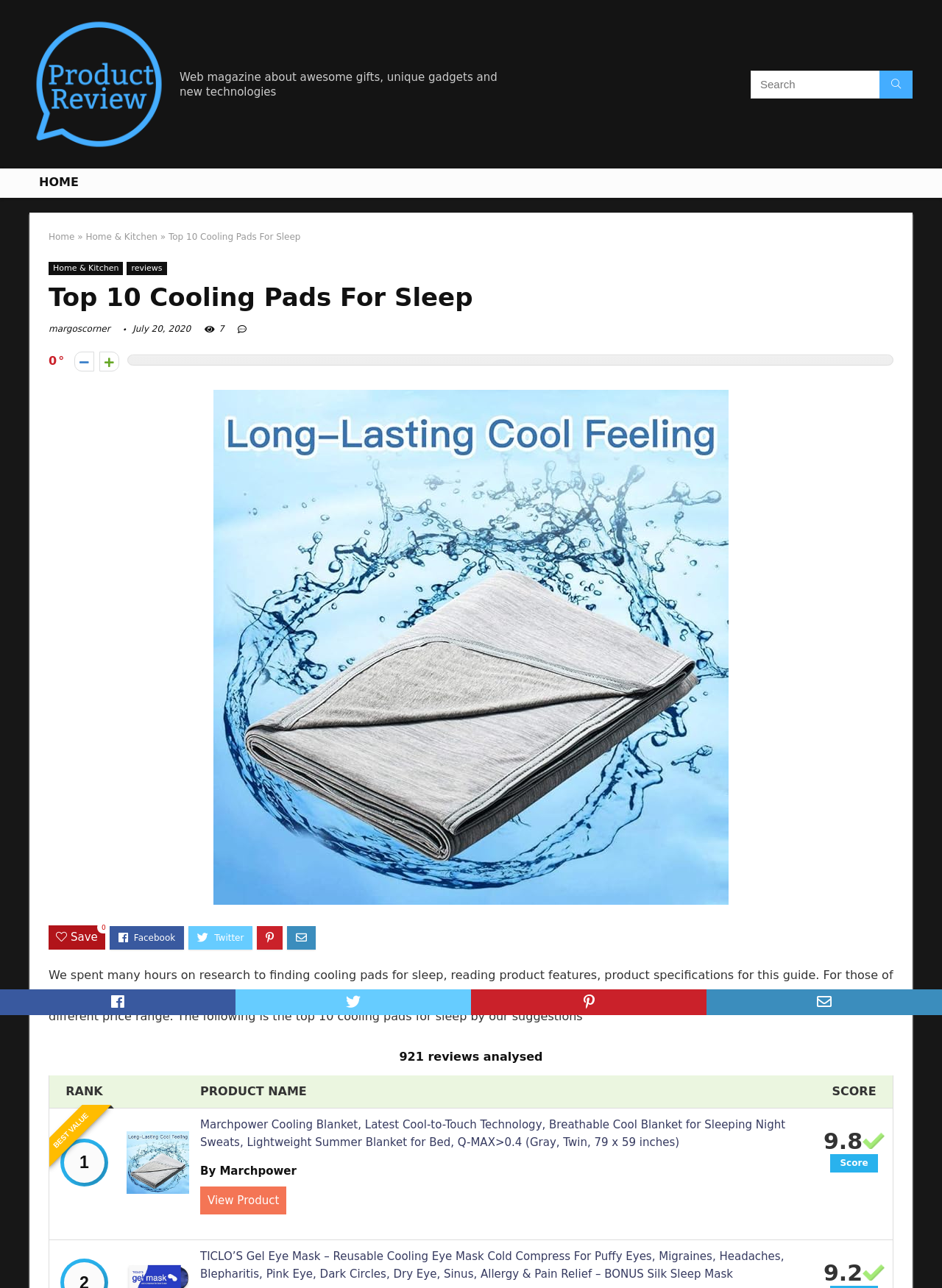Answer the following query concisely with a single word or phrase:
How many reviews were analyzed for this guide?

921